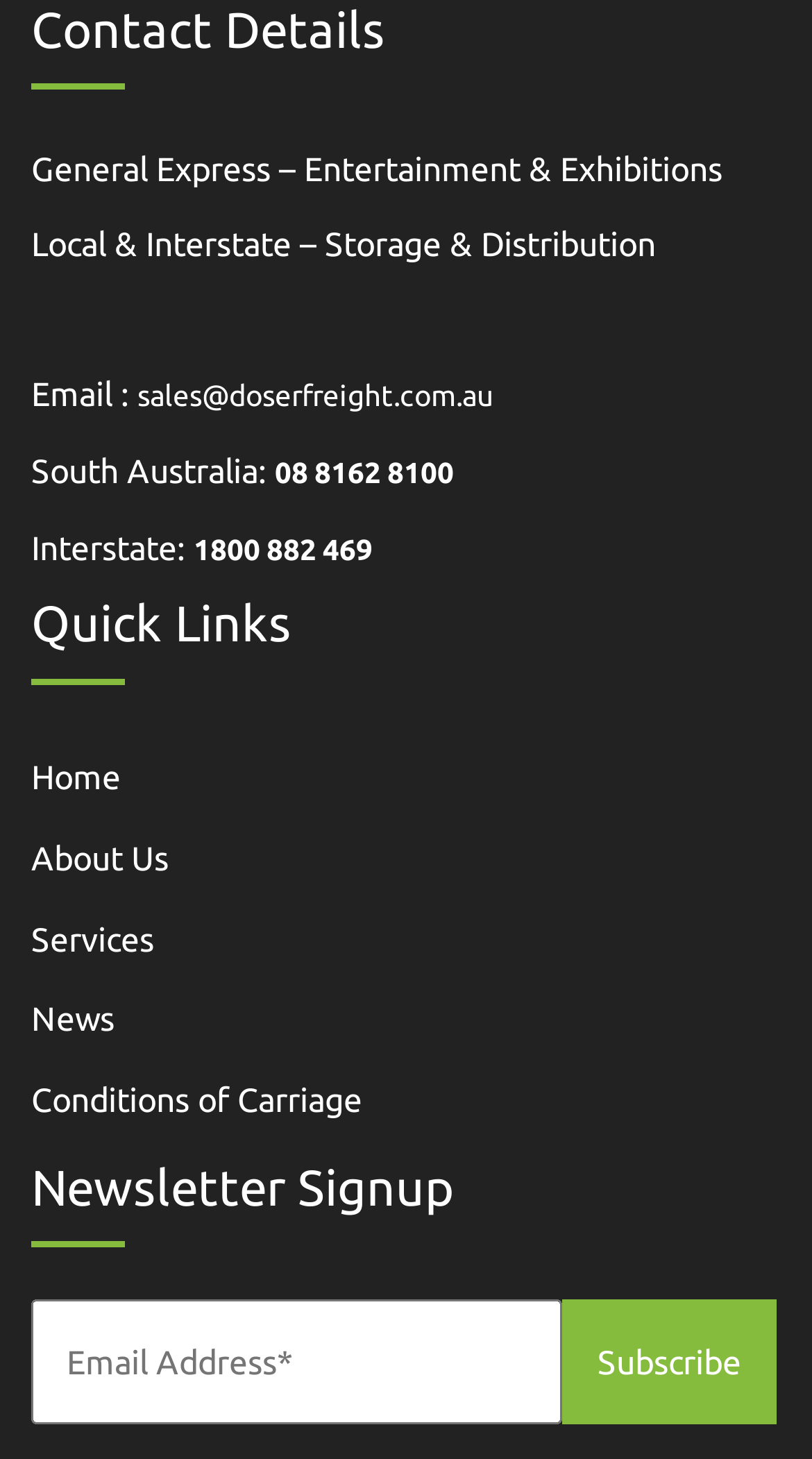Based on the description "Home", find the bounding box of the specified UI element.

[0.038, 0.505, 0.962, 0.56]